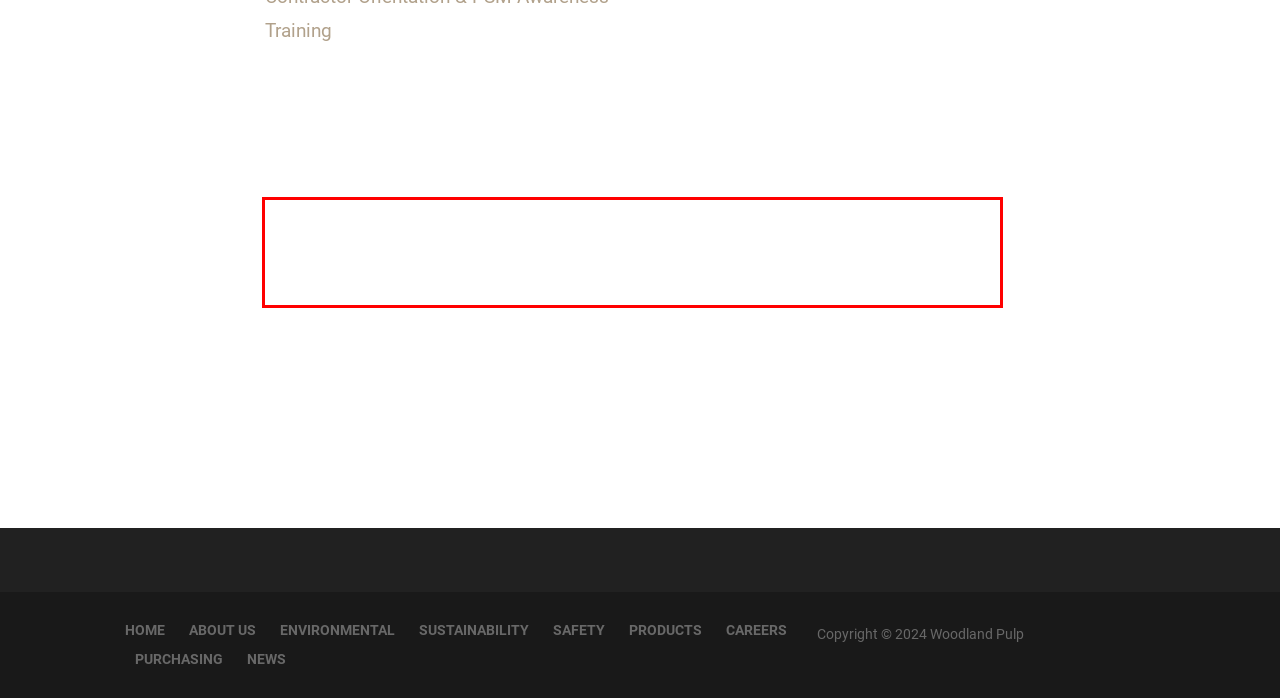Analyze the screenshot of a webpage where a red rectangle is bounding a UI element. Extract and generate the text content within this red bounding box.

Woodland Pulp owns and operates a natural gas pipeline in Baileyville, Maine. For additional information on recognizing and responding to a potential leak, please reference the link below.